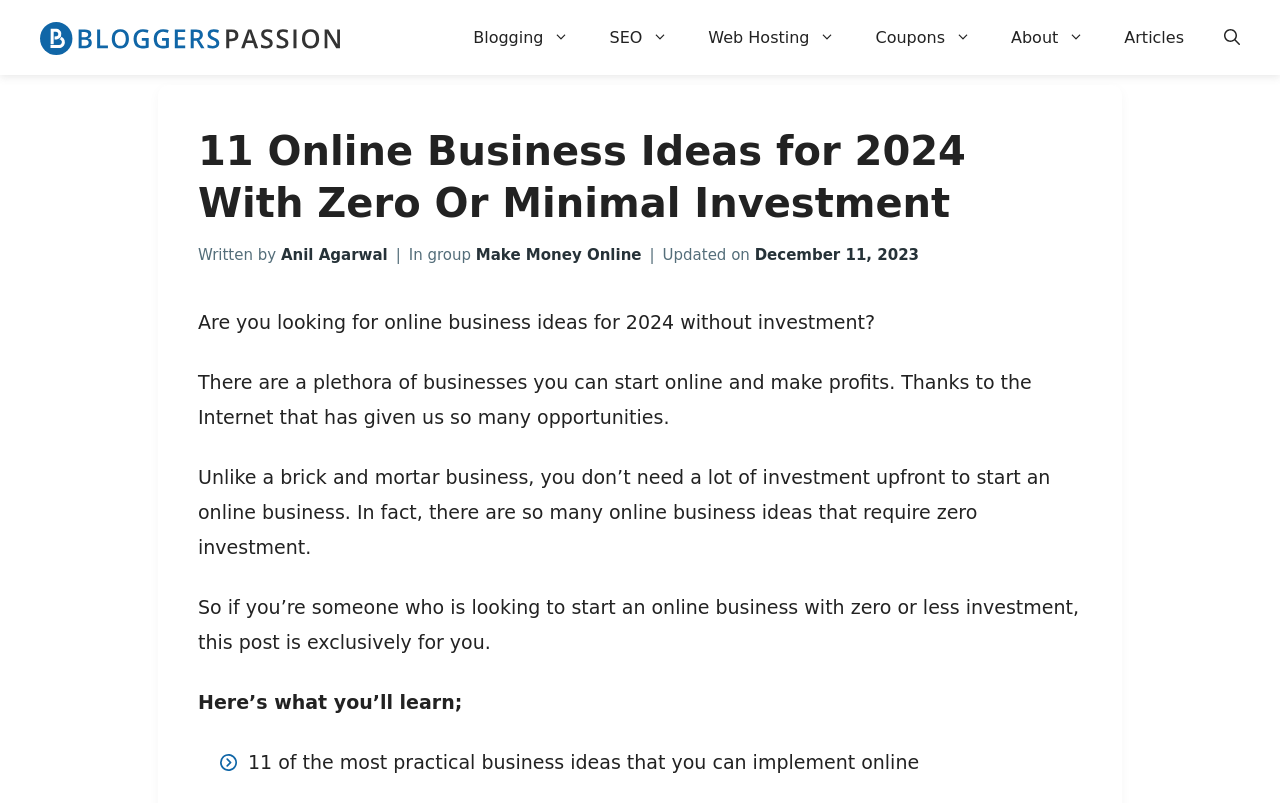Find the bounding box coordinates for the area that should be clicked to accomplish the instruction: "Explore the 'Make Money Online' category".

[0.372, 0.306, 0.501, 0.329]